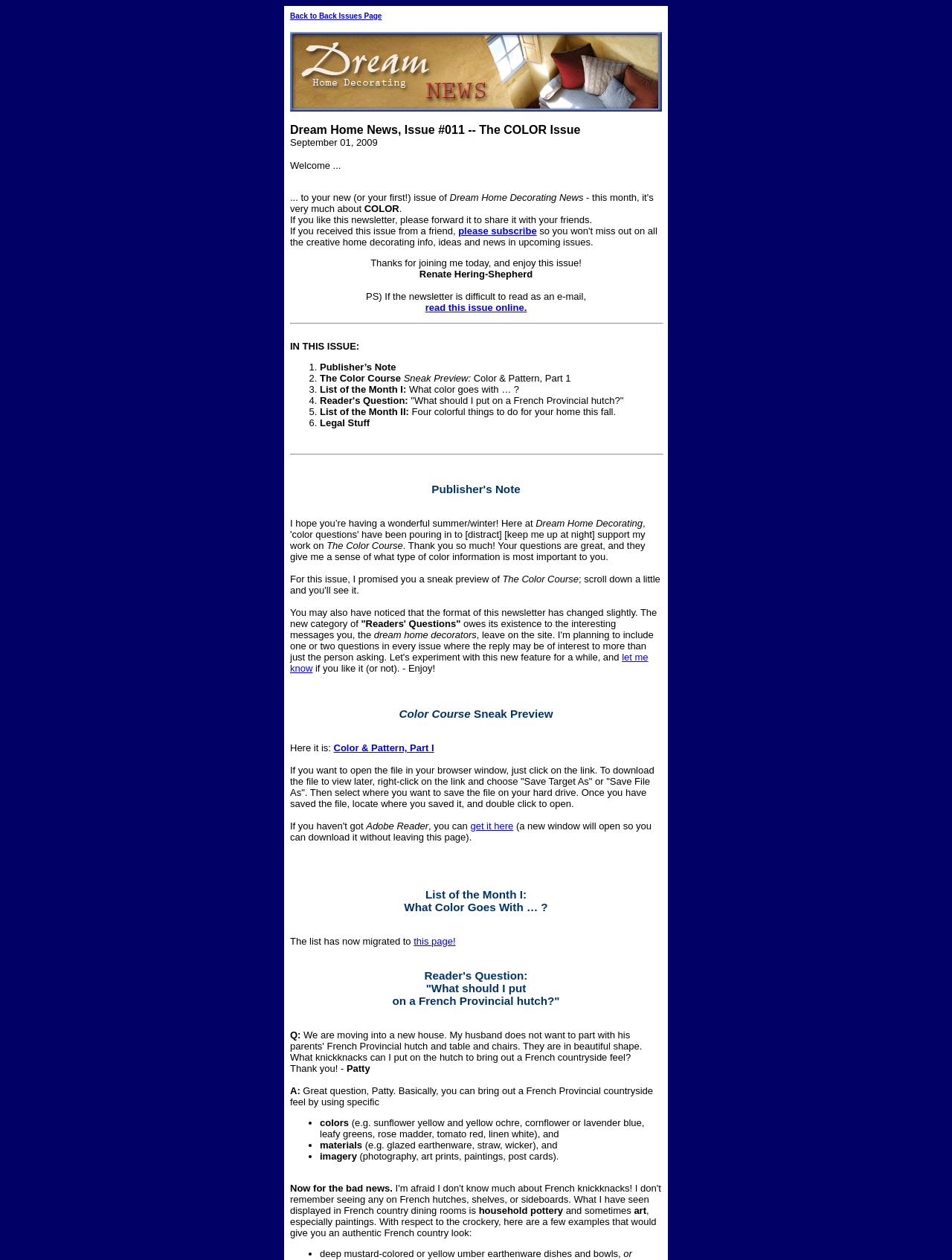What is the title of this newsletter issue?
Please provide a comprehensive answer based on the visual information in the image.

The title of this newsletter issue can be found at the top of the webpage, which is 'Dream Home News, Issue #011 -- The COLOR Issue'.